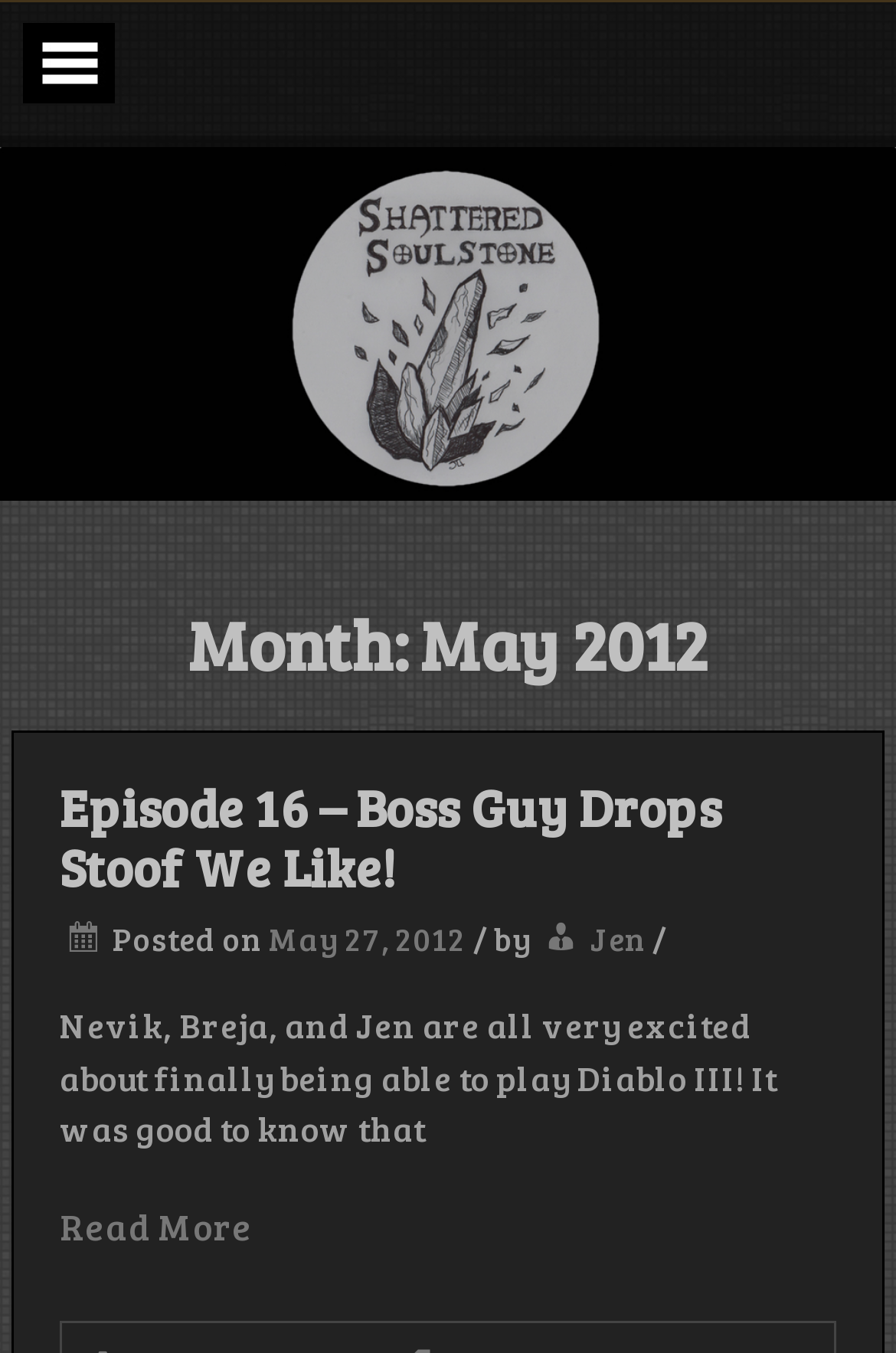Determine the bounding box for the HTML element described here: "Shattered Soulstone Podcast". The coordinates should be given as [left, top, right, bottom] with each number being a float between 0 and 1.

[0.162, 0.156, 0.838, 0.529]